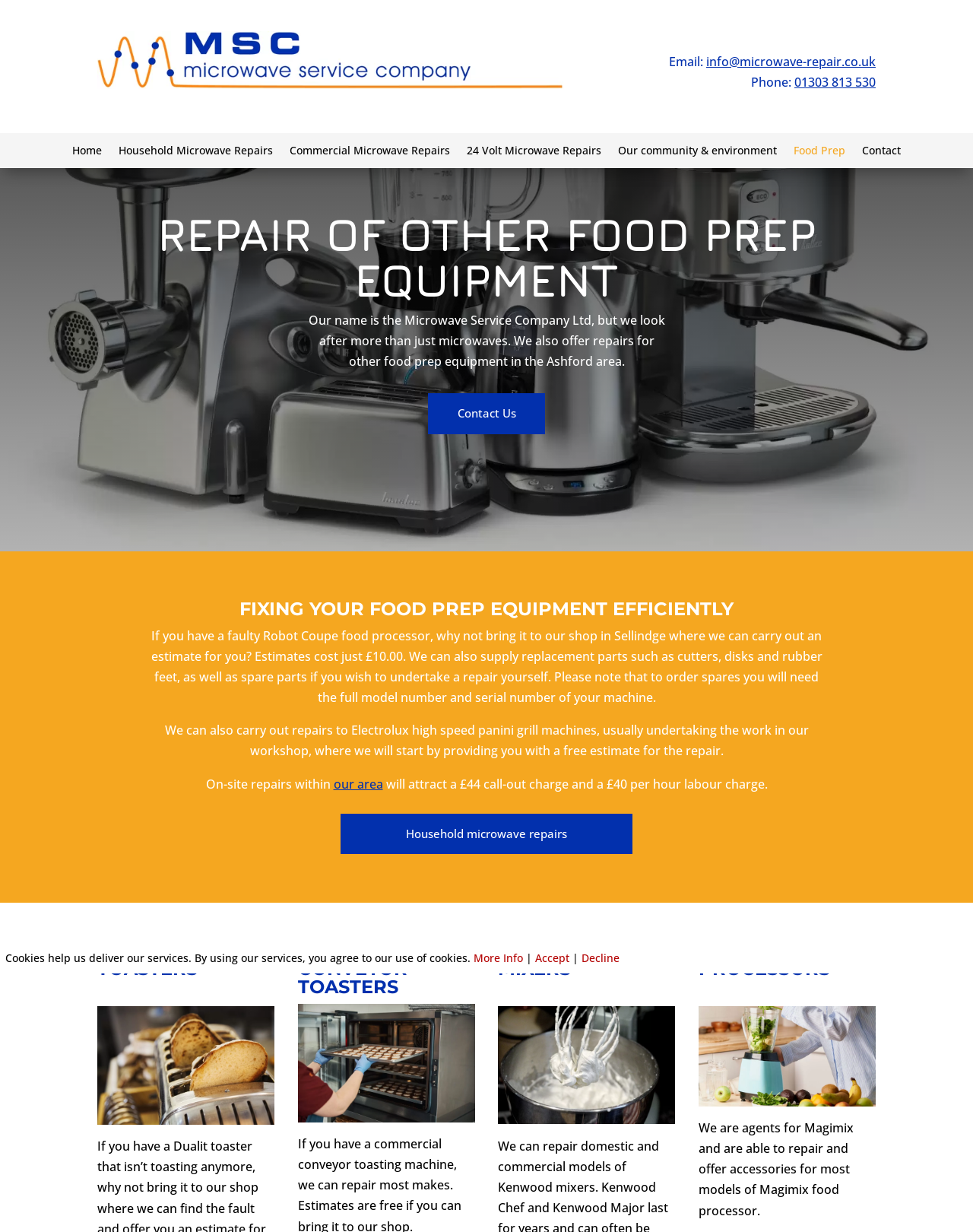Give a detailed account of the webpage, highlighting key information.

The webpage is about the Microwave Service Company Ltd, which provides repair services for food preparation equipment in Ashford and surrounding areas. 

At the top of the page, there is a logo image on the left side, and contact information, including email and phone number, on the right side. Below the contact information, there is a navigation menu with links to different sections of the website, such as "Home", "Household Microwave Repairs", "Commercial Microwave Repairs", and "Contact".

The main content of the page is divided into several sections. The first section has a heading "REPAIR OF OTHER FOOD PREP EQUIPMENT" and describes the company's services for repairing other food preparation equipment beyond microwaves. 

Below this section, there is a call-to-action link "Contact Us" and then another section with a heading "FIXING YOUR FOOD PREP EQUIPMENT EFFICIENTLY". This section provides more information about the company's repair services, including estimates, replacement parts, and on-site repairs.

The page also has several sections dedicated to specific types of food preparation equipment, including Robot Coupe food processors, Electrolux high speed panini grill machines, Dualit toasters, commercial conveyor toasters, Kenwood mixers, and Magimix food processors. Each section has a heading and a brief description of the company's services for that specific type of equipment, accompanied by an image.

At the bottom of the page, there is a notice about cookies and links to "More Info", "Accept", and "Decline" options.